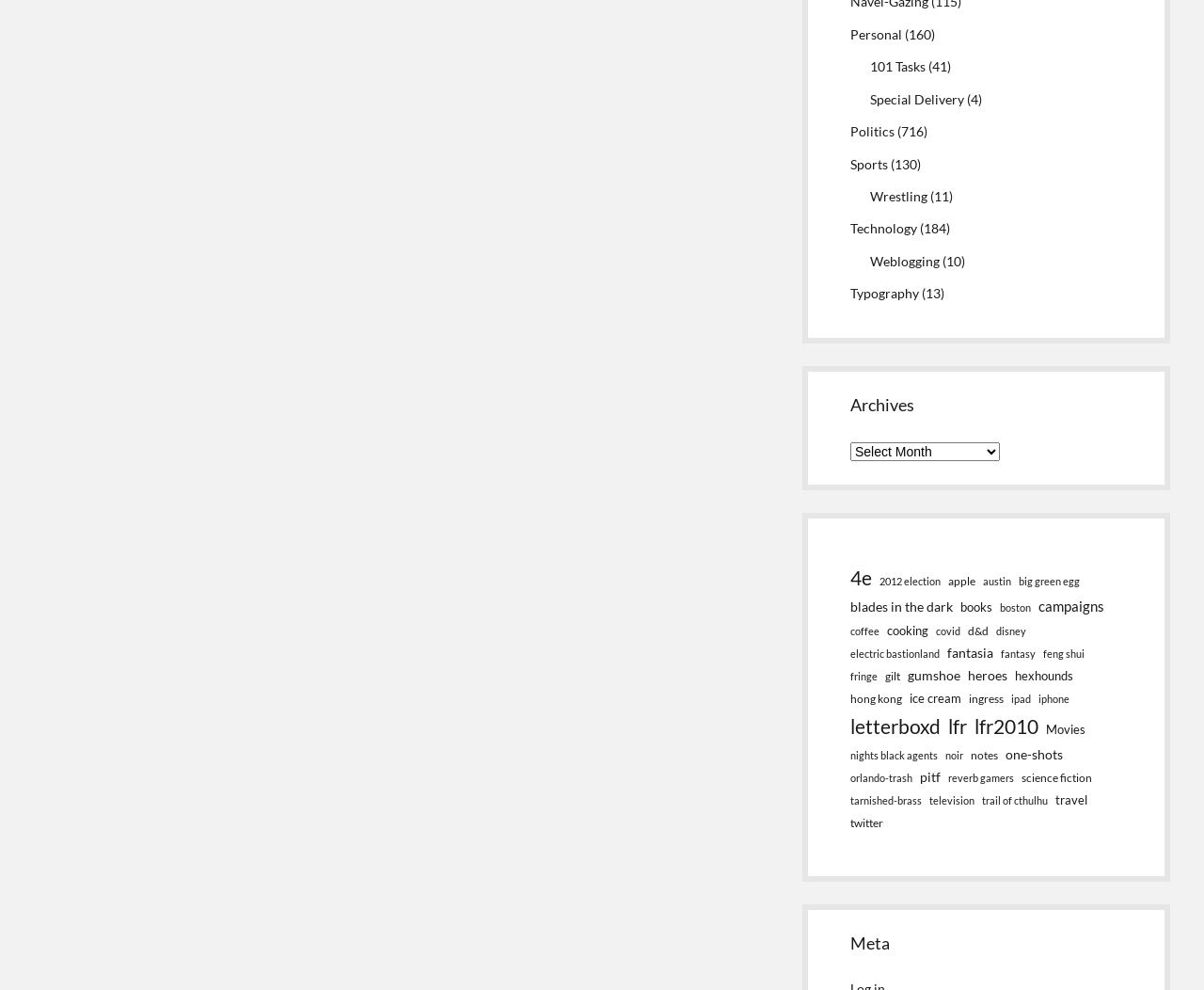Find the bounding box coordinates of the element to click in order to complete the given instruction: "view archives."

[0.706, 0.398, 0.933, 0.421]